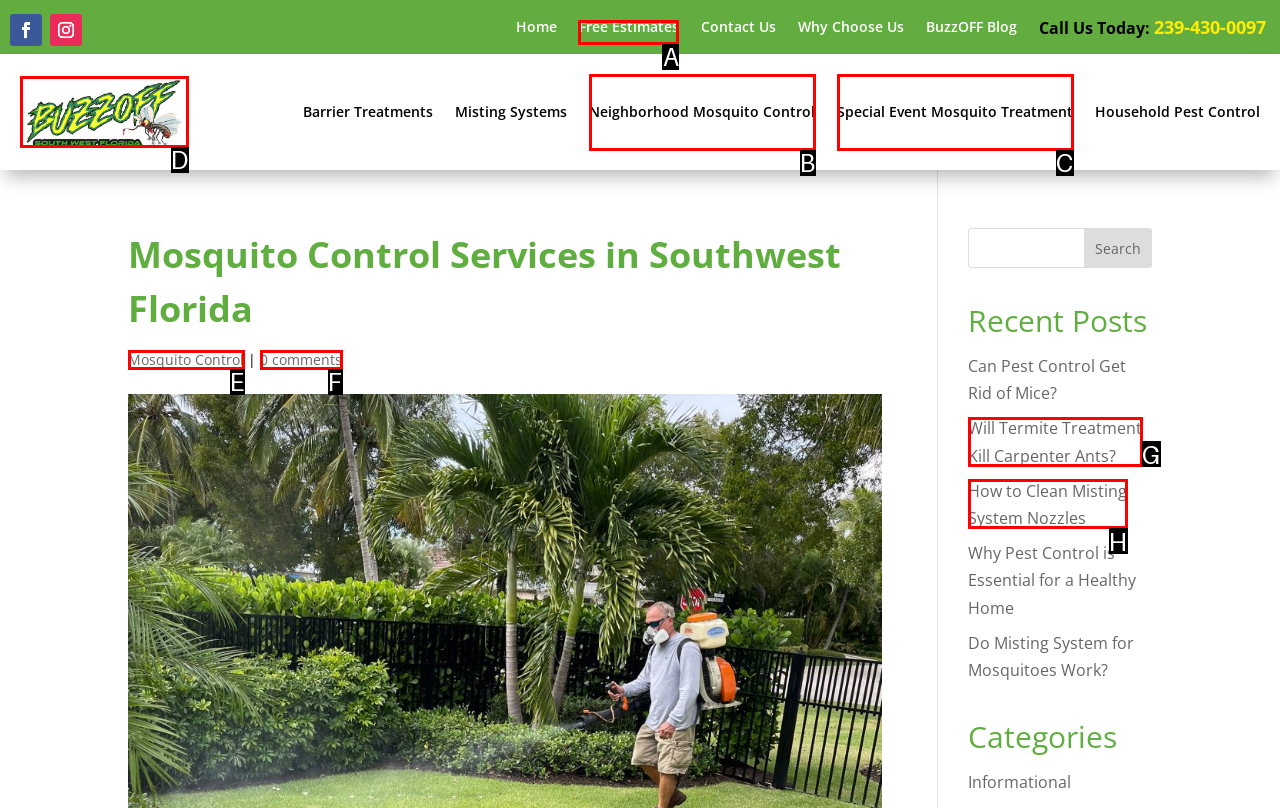Select the letter from the given choices that aligns best with the description: 0 comments. Reply with the specific letter only.

F